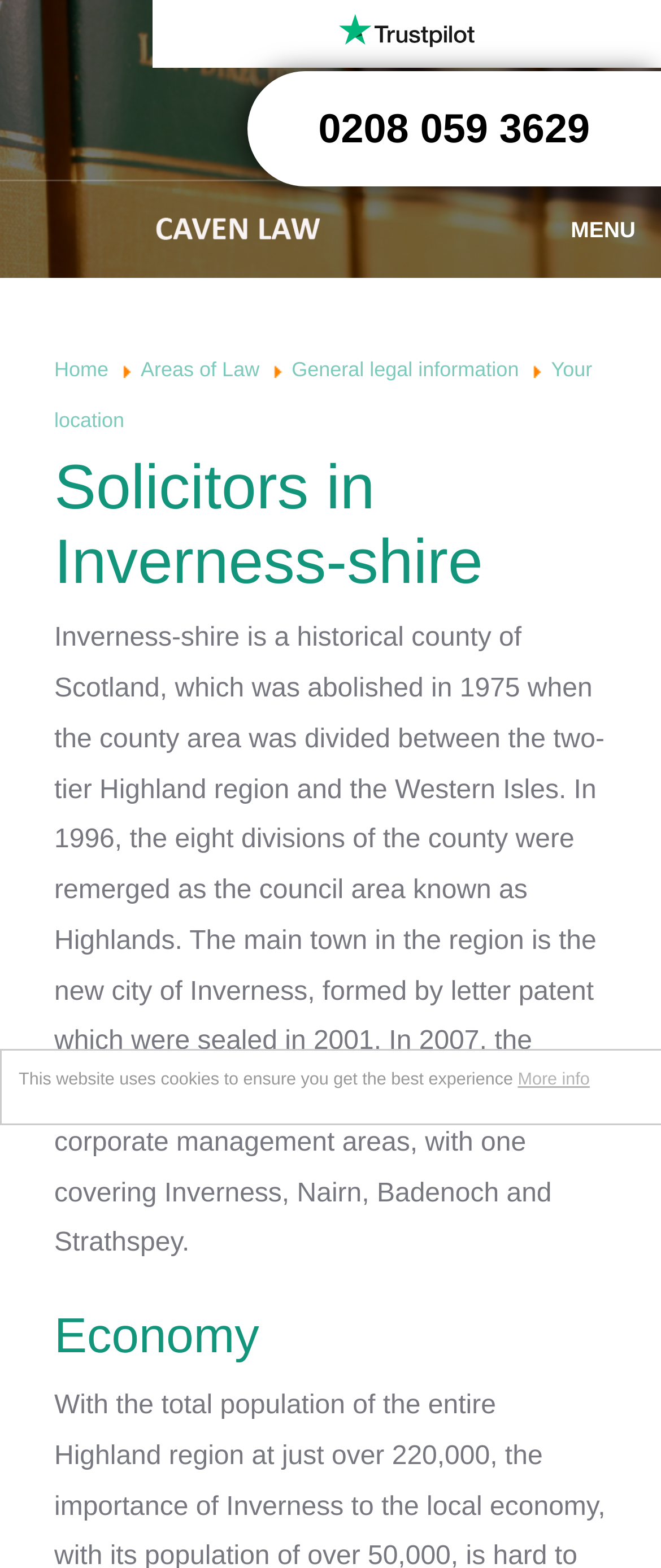What is the region where the main town is Inverness?
Based on the image, respond with a single word or phrase.

Highlands